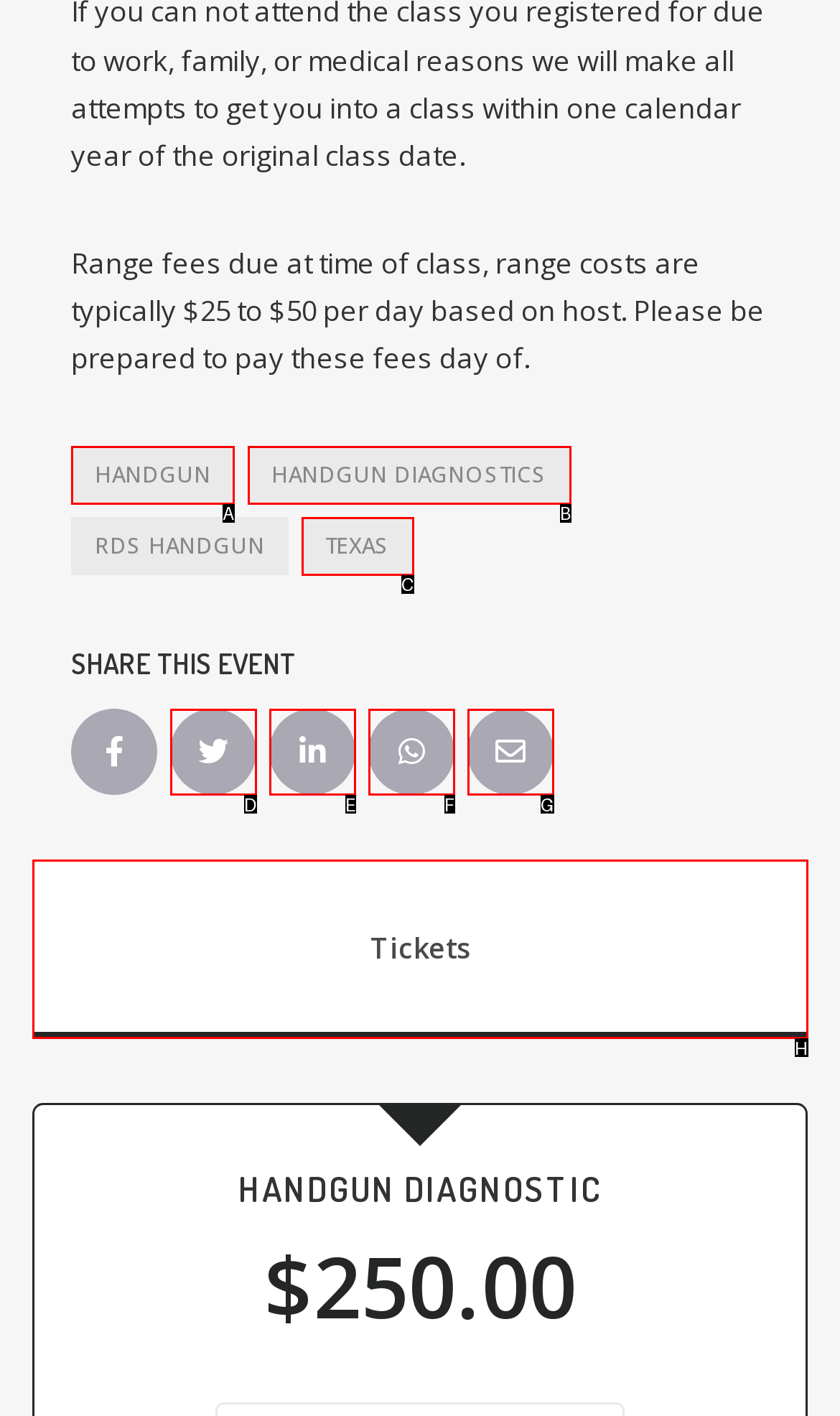Decide which HTML element to click to complete the task: View customer reviews Provide the letter of the appropriate option.

None